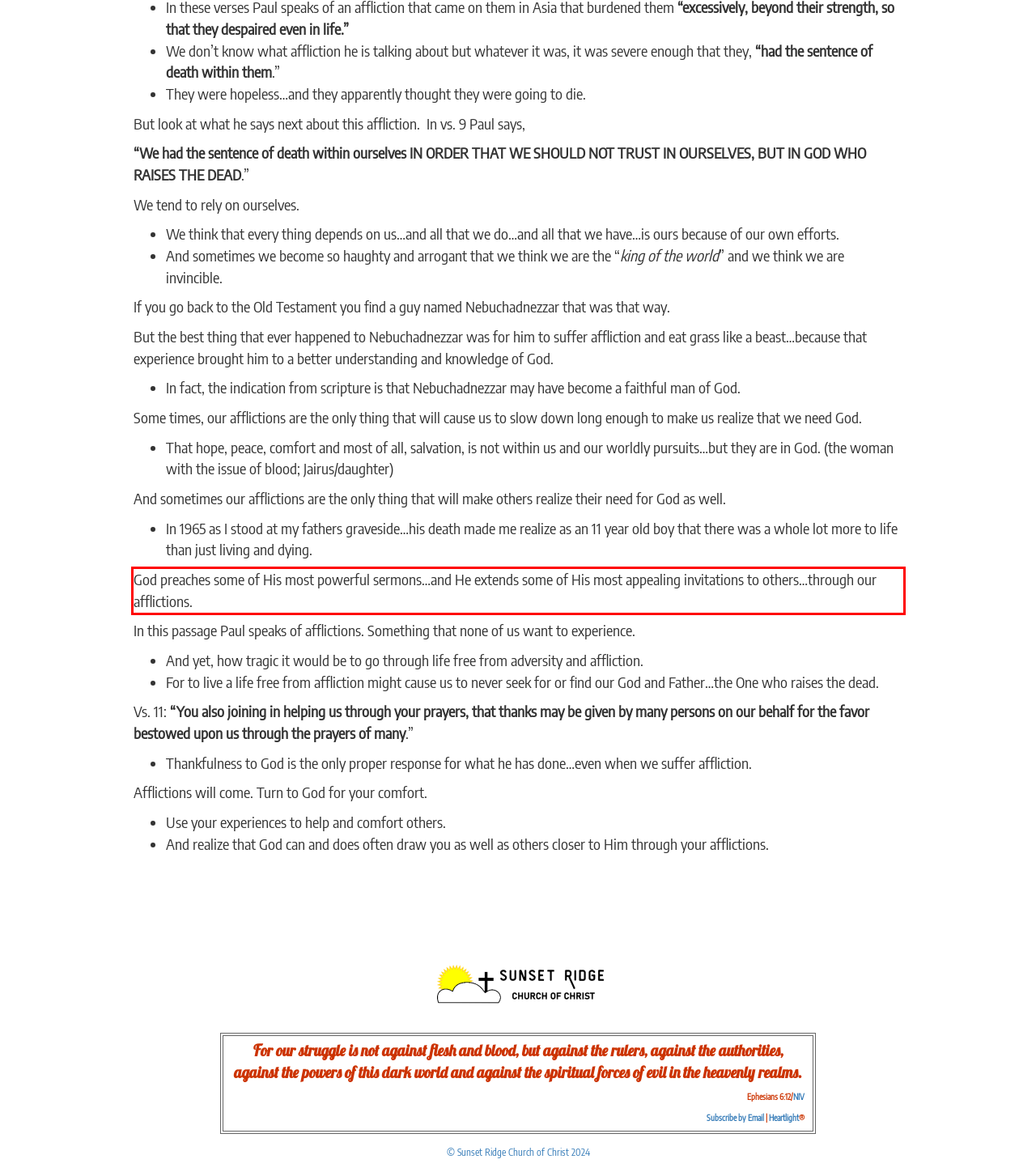Using the provided screenshot of a webpage, recognize and generate the text found within the red rectangle bounding box.

God preaches some of His most powerful sermons…and He extends some of His most appealing invitations to others…through our afflictions.